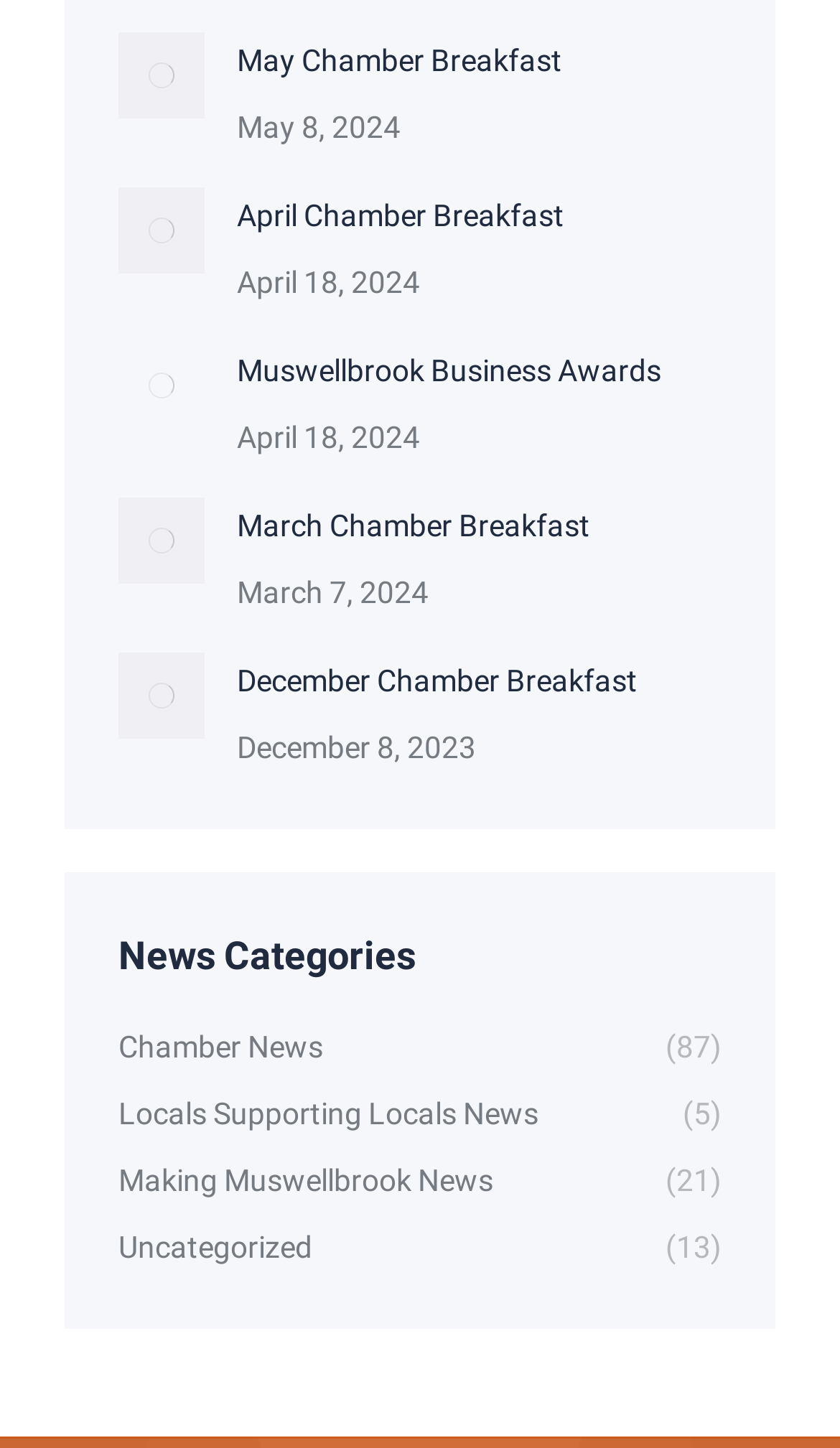What is the date of the 'December Chamber Breakfast' article?
Give a one-word or short phrase answer based on the image.

December 8, 2023